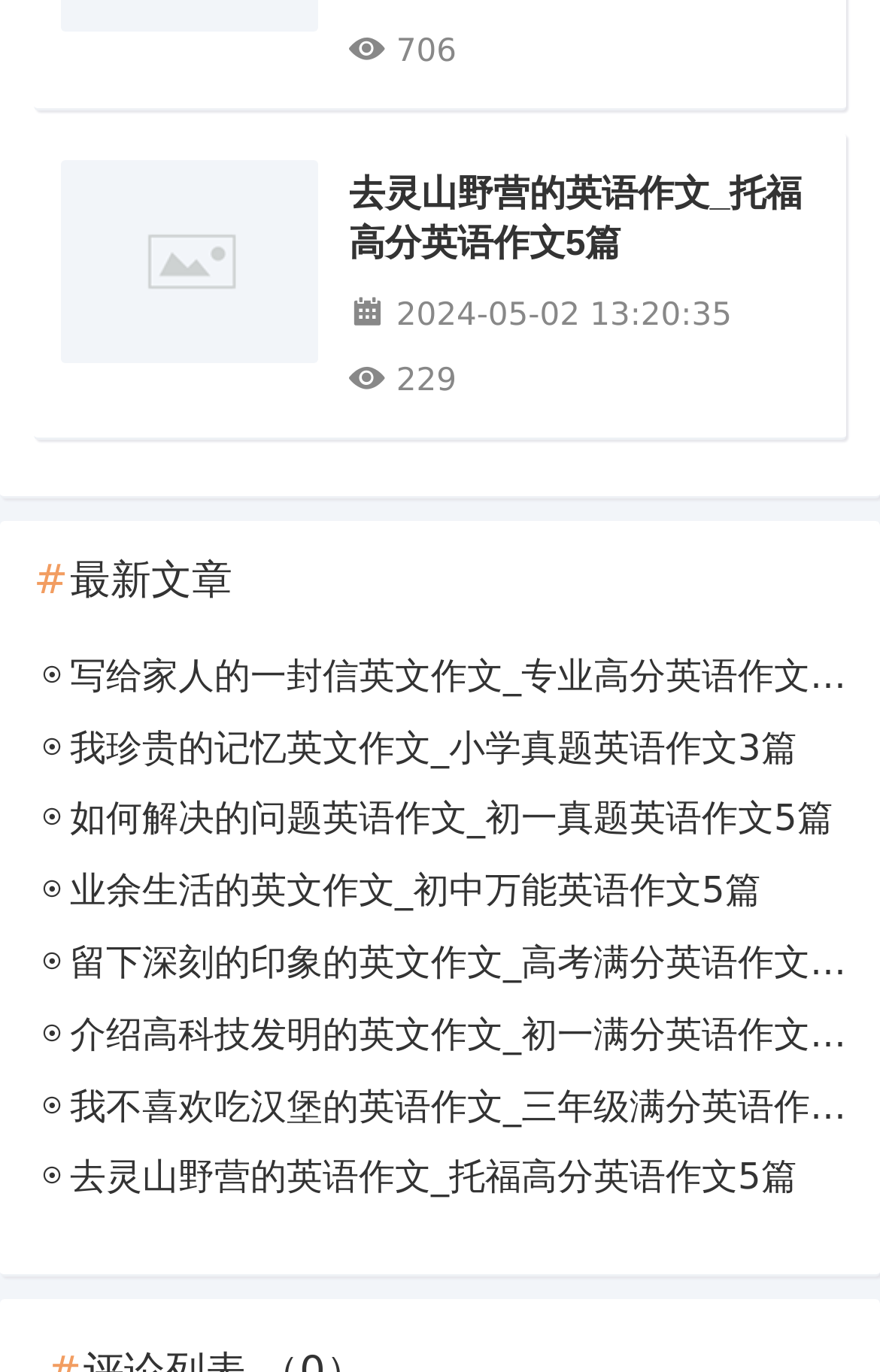How many links are there in the webpage?
Look at the image and respond with a one-word or short phrase answer.

8